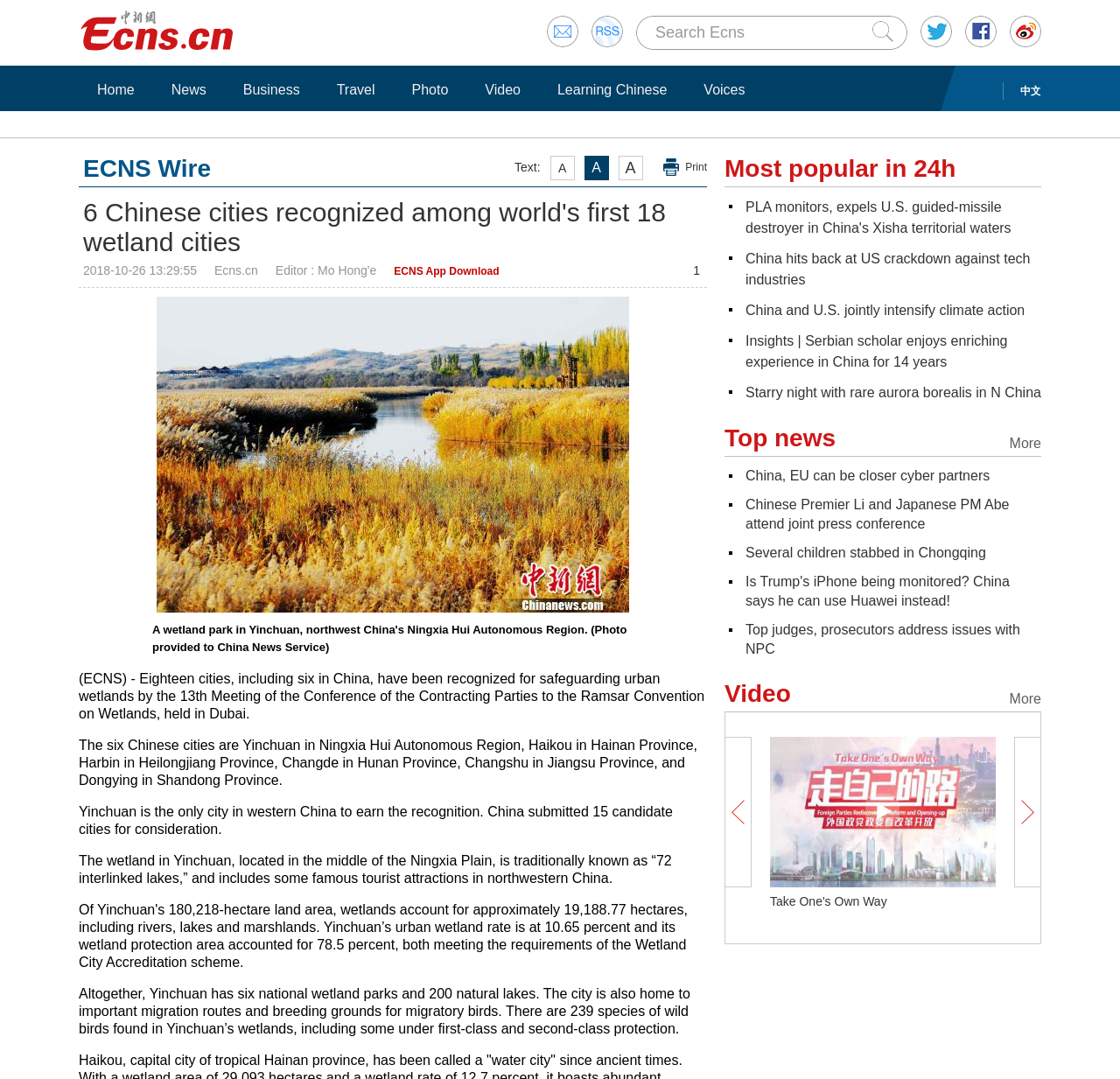Please answer the following question using a single word or phrase: What is the name of the city in northwest China's Ningxia Hui Autonomous Region?

Yinchuan